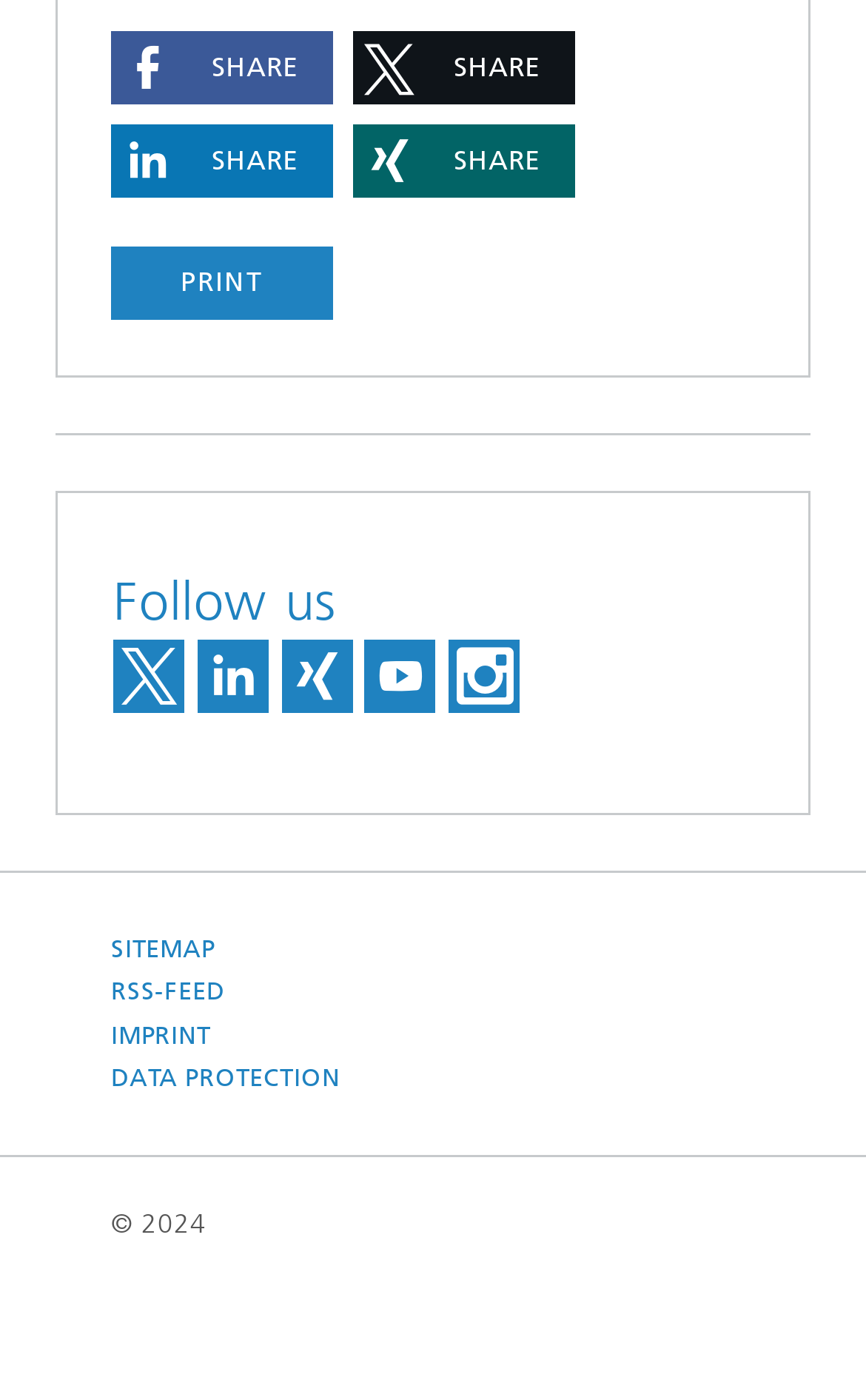From the element description Home, predict the bounding box coordinates of the UI element. The coordinates must be specified in the format (top-left x, top-left y, bottom-right x, bottom-right y) and should be within the 0 to 1 range.

None